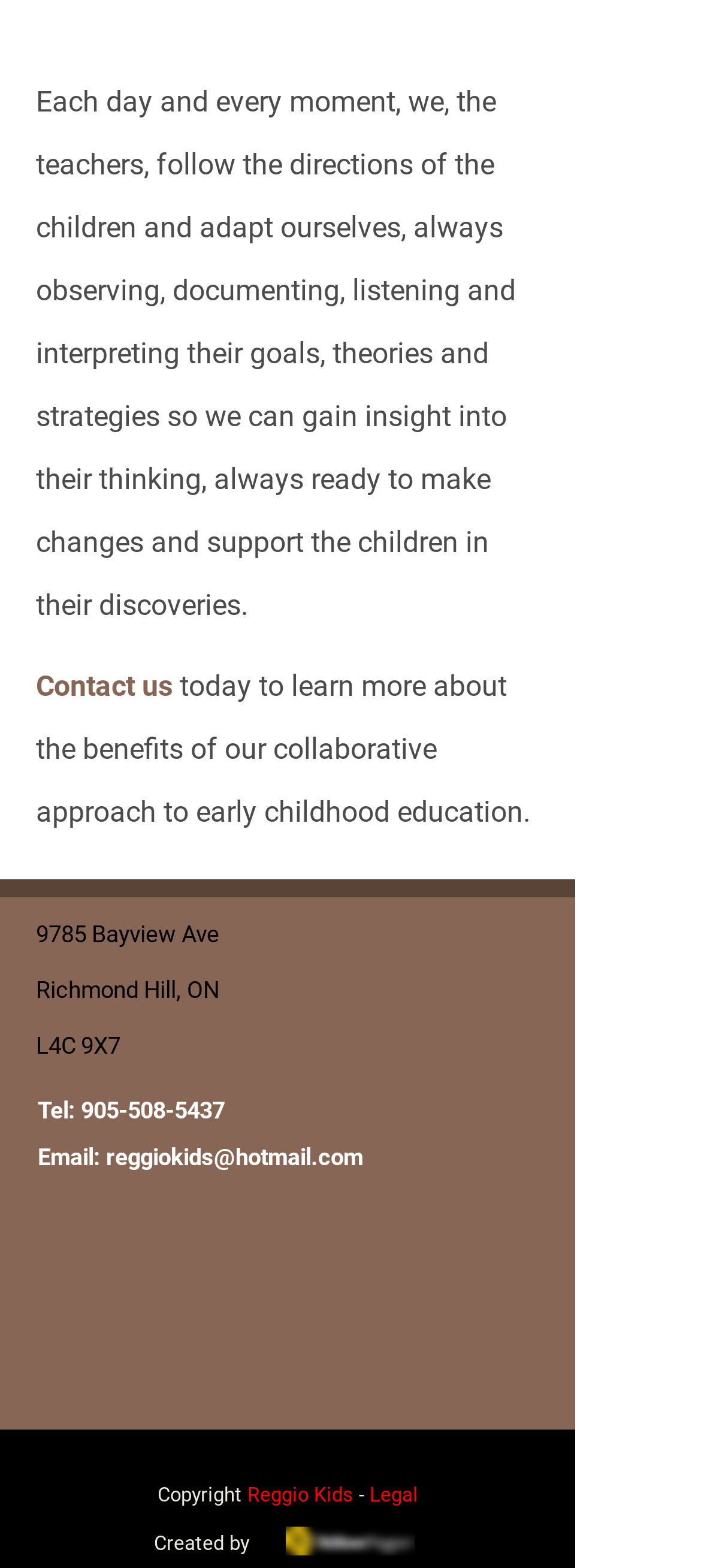Find the bounding box of the UI element described as follows: "Reggio Kids".

[0.353, 0.947, 0.504, 0.961]